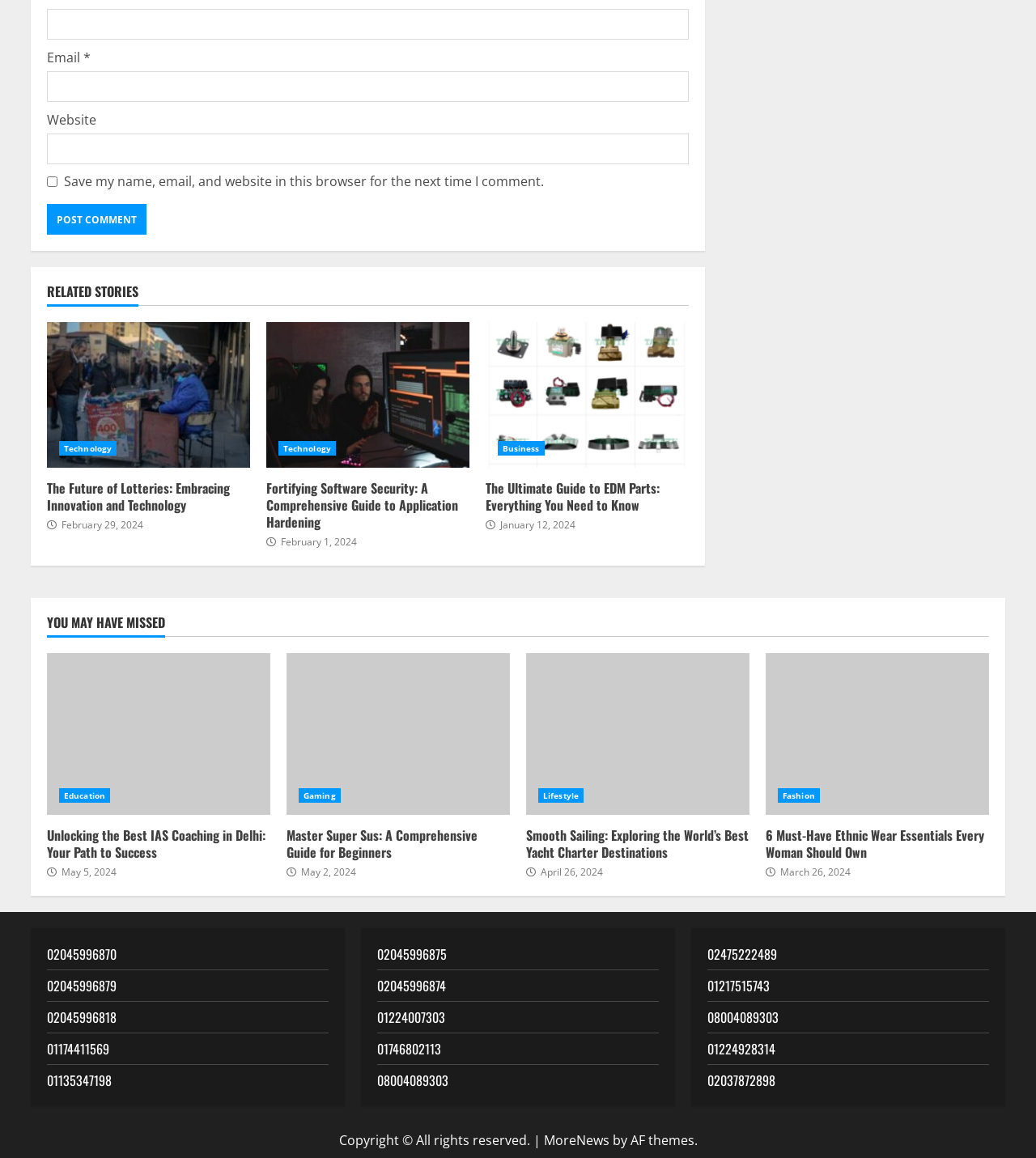Please determine the bounding box coordinates of the clickable area required to carry out the following instruction: "Enter your name". The coordinates must be four float numbers between 0 and 1, represented as [left, top, right, bottom].

[0.045, 0.008, 0.665, 0.034]